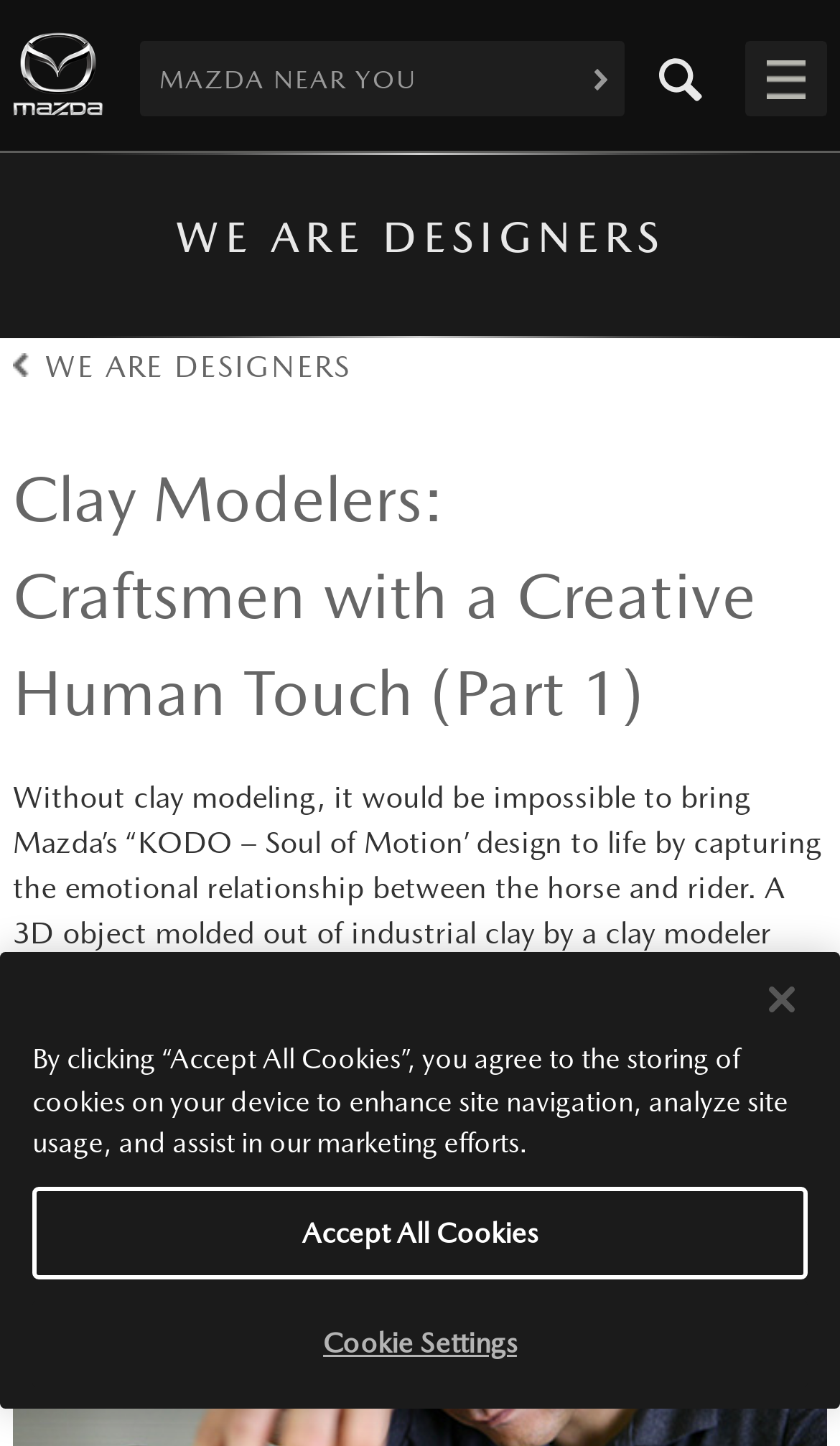Describe all the visual and textual components of the webpage comprehensively.

The webpage is about Mazda's Mazda Stories, specifically featuring an article titled "Clay Modelers: Craftsmen with a Creative Human Touch (Part 1)". At the top left, there is a link to "MAZDA NEAR YOU" and another link with no text. On the top right, there is a button with no text. Below these elements, there is a layout table that spans most of the width of the page, containing a heading that reads "WE ARE DESIGNERS". 

Below the layout table, there is a link to "WE ARE DESIGNERS" and another heading that displays the title of the article. The article title is positioned near the top center of the page. 

At the bottom of the page, there is a cookie banner that spans the full width of the page. The banner contains a dialog box with a heading that reads "Privacy". Inside the dialog box, there is a paragraph of text explaining the use of cookies on the website. Below the text, there are three buttons: "Accept All Cookies", "Cookie Settings", and "Close". The "Close" button is positioned at the top right corner of the dialog box.